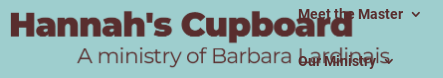Provide your answer in one word or a succinct phrase for the question: 
Who is behind the initiative 'Hannah's Cupboard'?

Barbara Landis